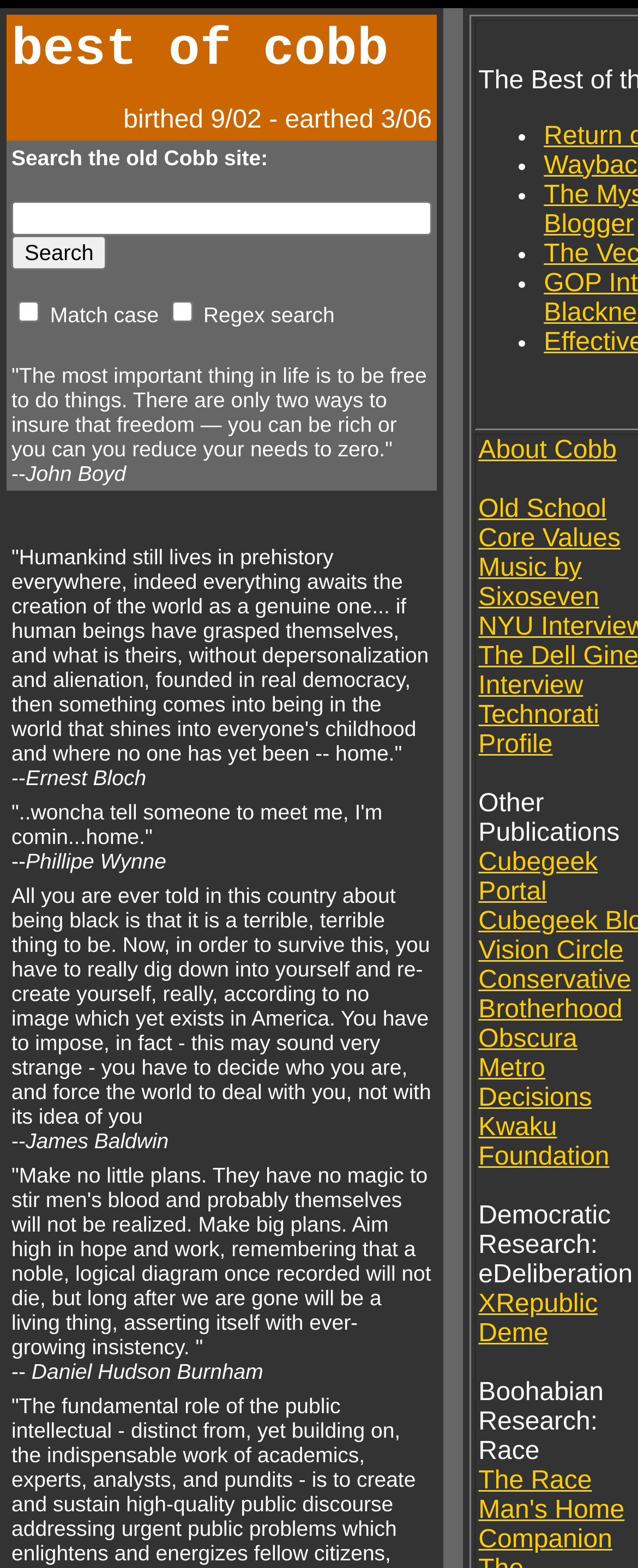Please examine the image and answer the question with a detailed explanation:
What is the quote about freedom?

I found the quote 'The most important thing in life is to be free to do things. There are only two ways to insure that freedom — you can be rich or you can you reduce your needs to zero.' on the webpage, and it is attributed to John Boyd.